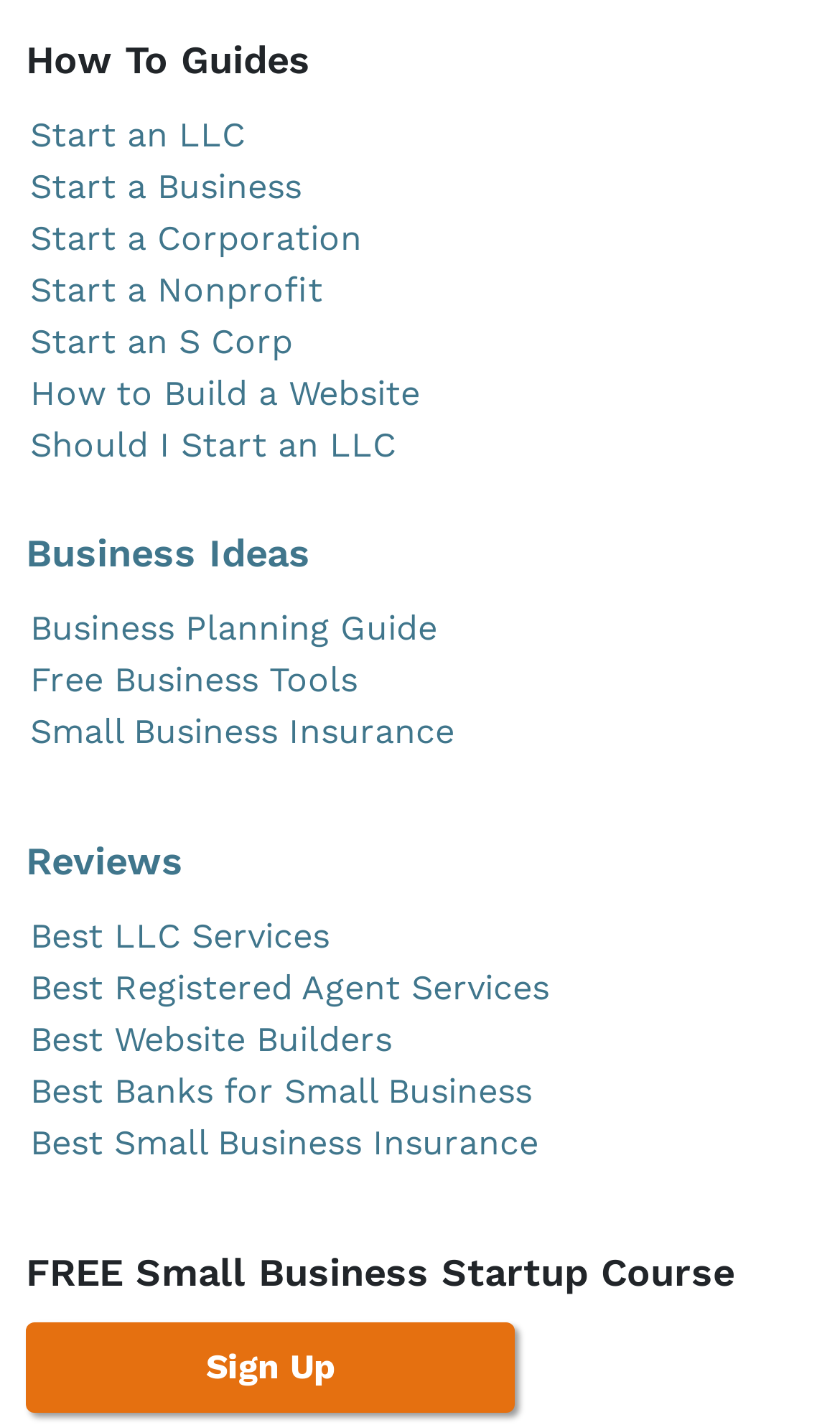Show the bounding box coordinates for the HTML element described as: "Business Planning Guide".

[0.036, 0.426, 0.521, 0.454]